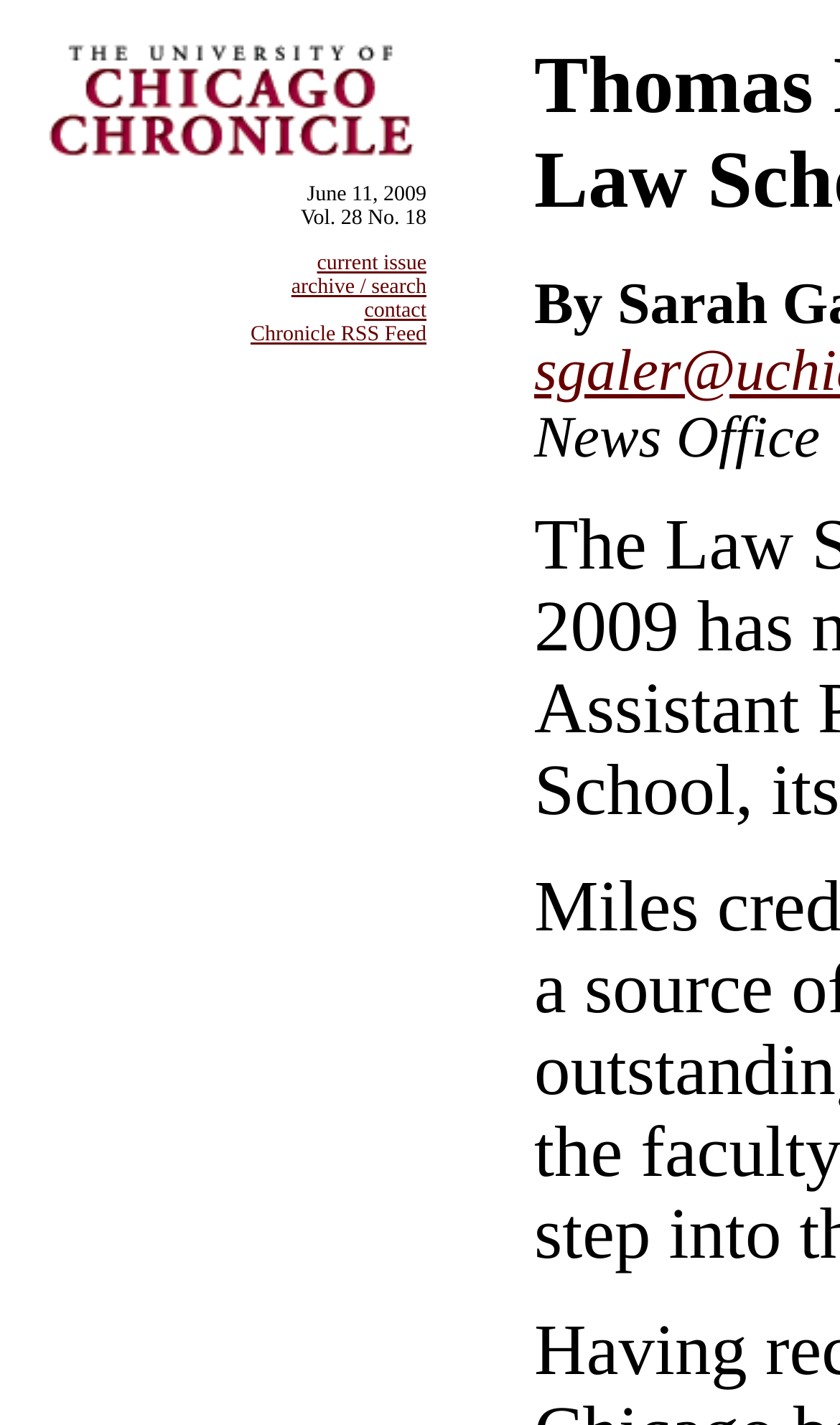Respond with a single word or phrase:
How many sections are there in the webpage?

2